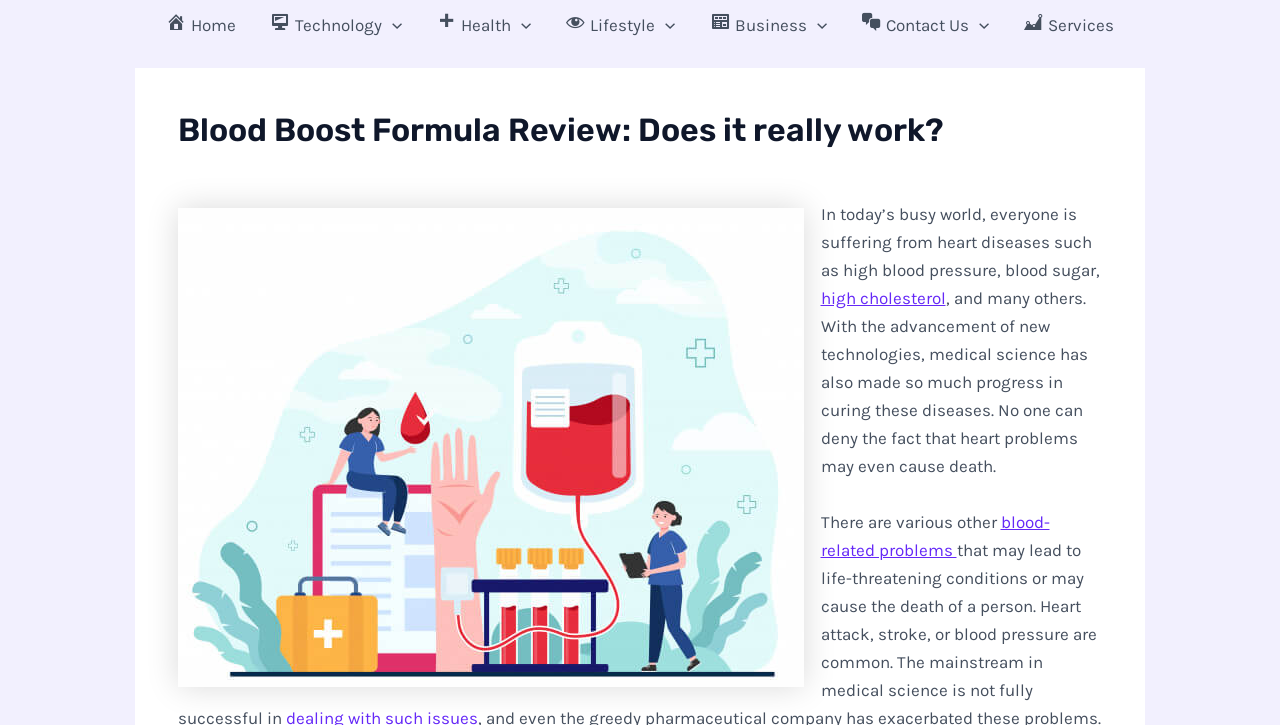Extract the primary header of the webpage and generate its text.

Blood Boost Formula Review: Does it really work?